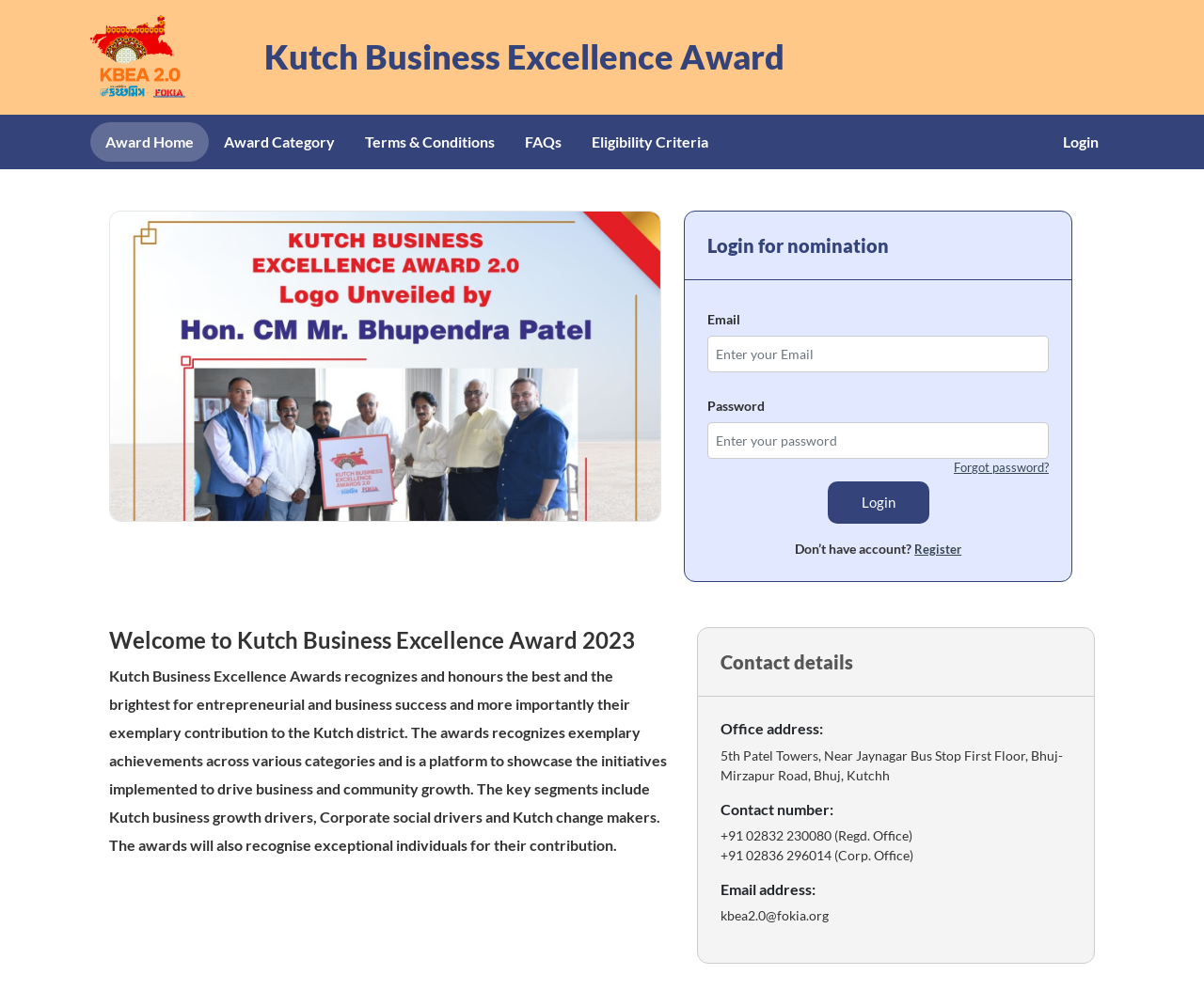Utilize the details in the image to give a detailed response to the question: Where is the office address located?

I inferred this answer by looking at the static text element '5th Patel Towers, Near Jaynagar Bus Stop First Floor, Bhuj-Mirzapur Road, Bhuj, Kutchh' which provides the office address, and extracting the location from it.